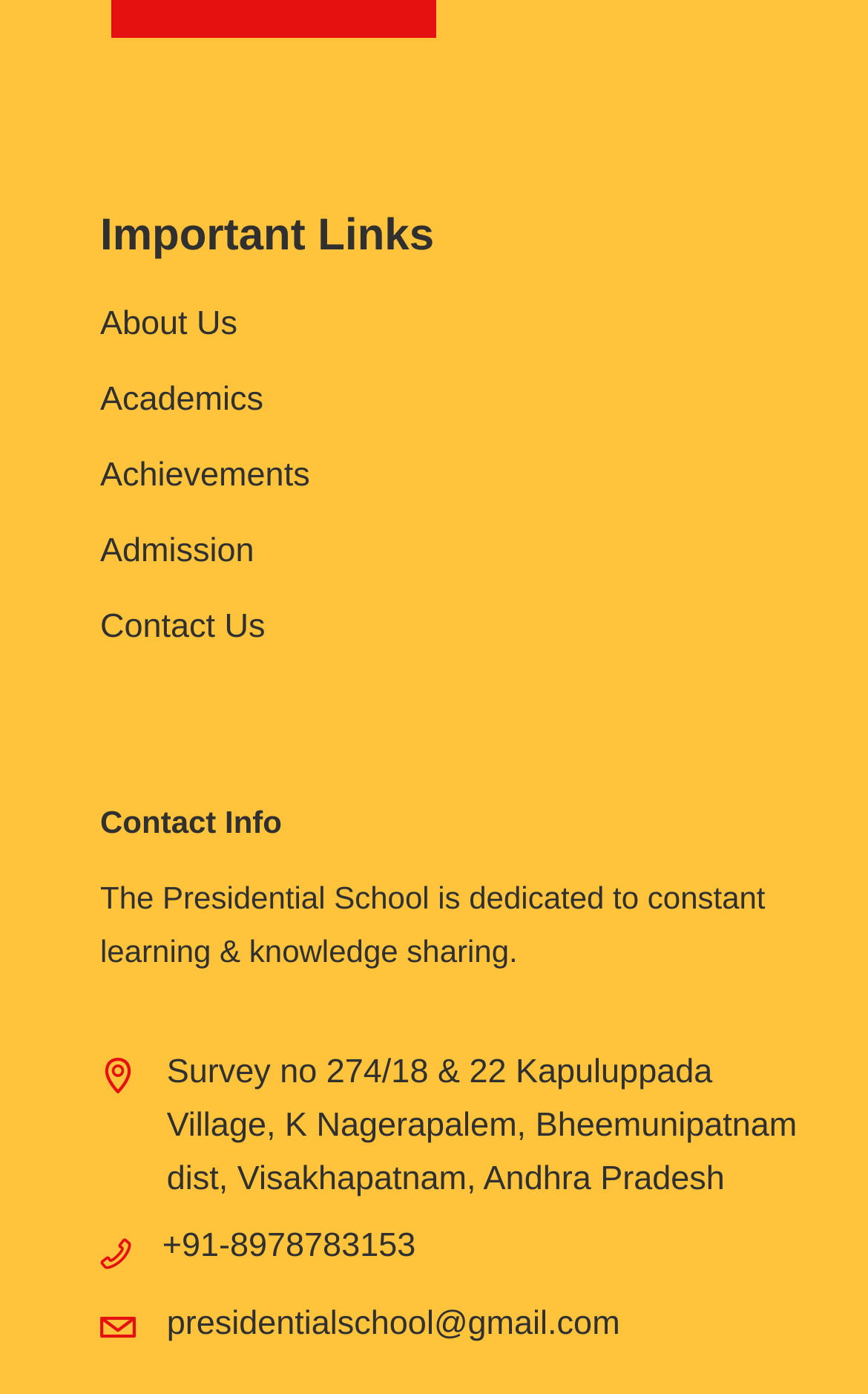Determine the bounding box coordinates for the clickable element required to fulfill the instruction: "go to About Us page". Provide the coordinates as four float numbers between 0 and 1, i.e., [left, top, right, bottom].

[0.115, 0.218, 0.274, 0.245]